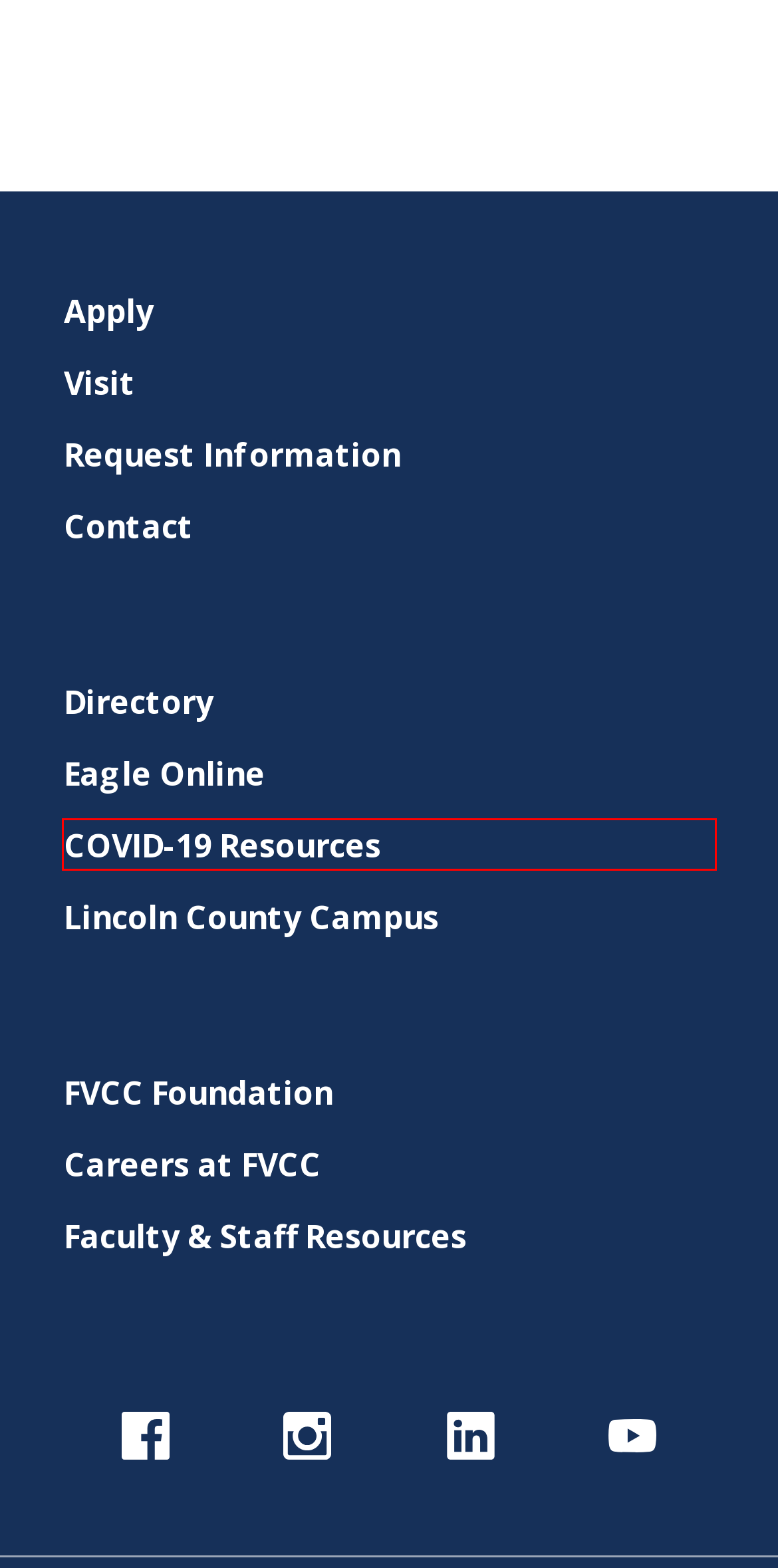You have a screenshot of a webpage with a red bounding box around an element. Choose the best matching webpage description that would appear after clicking the highlighted element. Here are the candidates:
A. Apply Now - Flathead Valley Community College
B. Directory - Flathead Valley Community College
C. Request Information - Flathead Valley Community College
D. Faculty & Staff - Flathead Valley Community College
E. Student Health Clinic - Flathead Valley Community College
F. Contact Us - Flathead Valley Community College
G. FVCC Foundation - Flathead Valley Community College
H. Visit Campus - Flathead Valley Community College

E